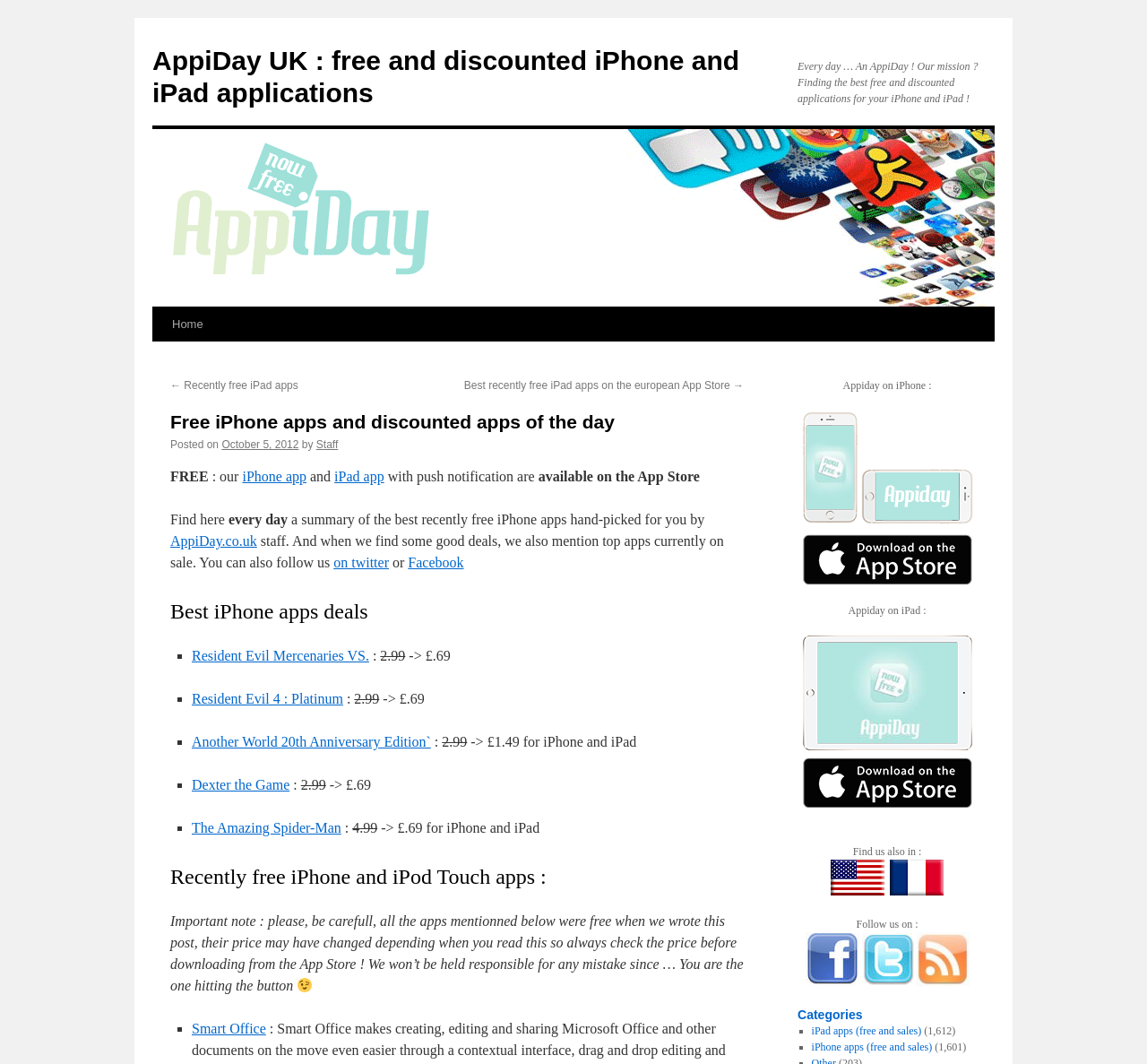Elaborate on the webpage's design and content in a detailed caption.

This webpage is about AppiDay UK, a platform that provides free and discounted iPhone and iPad applications. At the top, there is a logo and a link to the website's homepage. Below that, there is a brief introduction to the website's mission, which is to find the best free and discounted applications for iPhone and iPad users.

On the left side, there is a navigation menu with links to different sections of the website, including "Home", "Recently free iPad apps", and "Best recently free iPad apps on the European App Store". Below the navigation menu, there is a heading that reads "Free iPhone apps and discounted apps of the day".

The main content of the webpage is divided into two sections. The first section lists the best iPhone app deals, with each item represented by a bullet point and including the app's name, original price, and discounted price. There are four apps listed, including "Resident Evil Mercenaries VS", "Resident Evil 4 : Platinum", "Another World 20th Anniversary Edition", and "The Amazing Spider-Man".

The second section is titled "Recently free iPhone and iPod Touch apps" and includes a list of apps that were free at the time of writing. There is an important note at the top of this section warning users to check the price of the apps before downloading, as prices may have changed.

At the bottom of the webpage, there are links to AppiDay's iPhone and iPad applications, as well as links to follow AppiDay on Facebook and Twitter. There are also images of the AppiDay logo and icons for the iPhone and iPad applications.